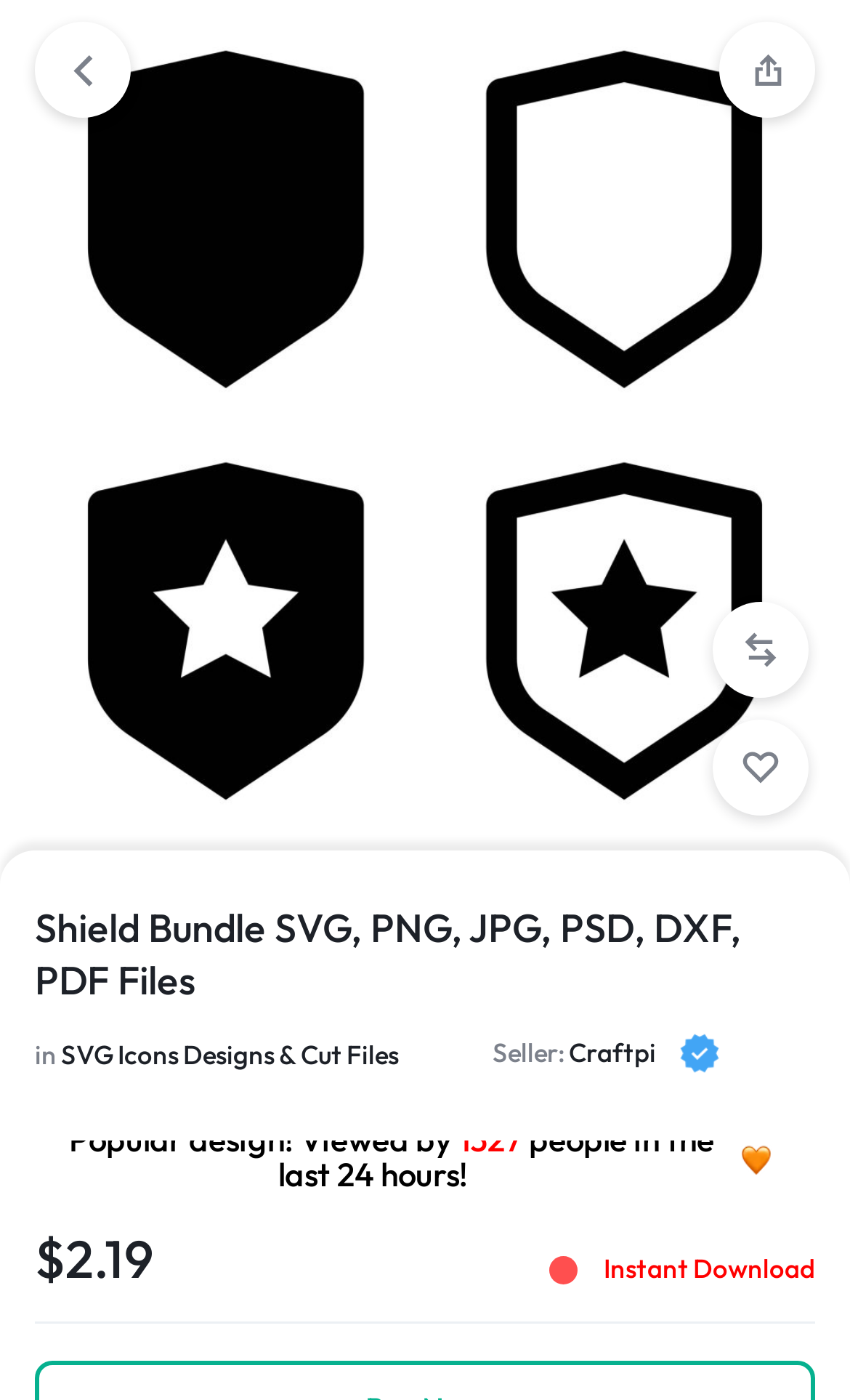What is the name of the seller?
Use the image to answer the question with a single word or phrase.

Craftpi